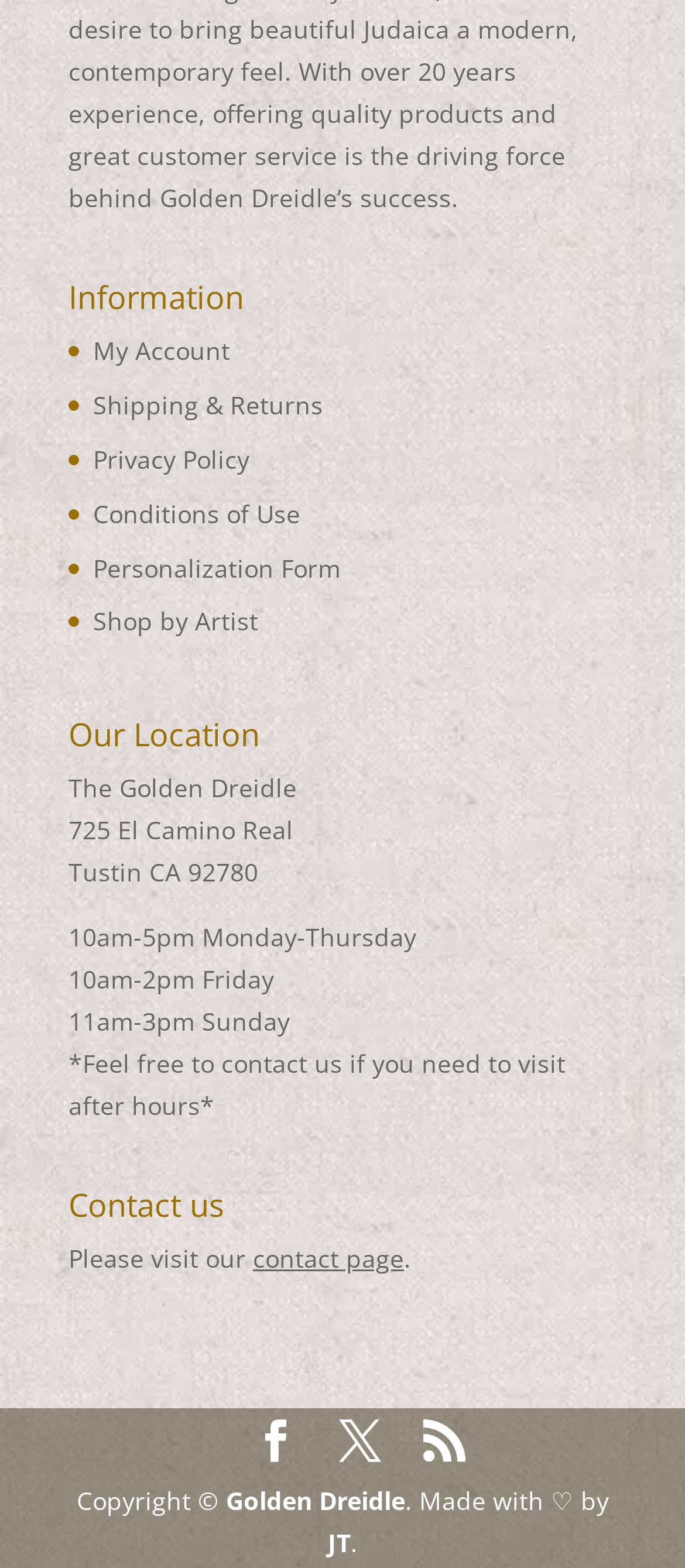Can you find the bounding box coordinates of the area I should click to execute the following instruction: "Visit the contact page"?

[0.369, 0.792, 0.59, 0.813]